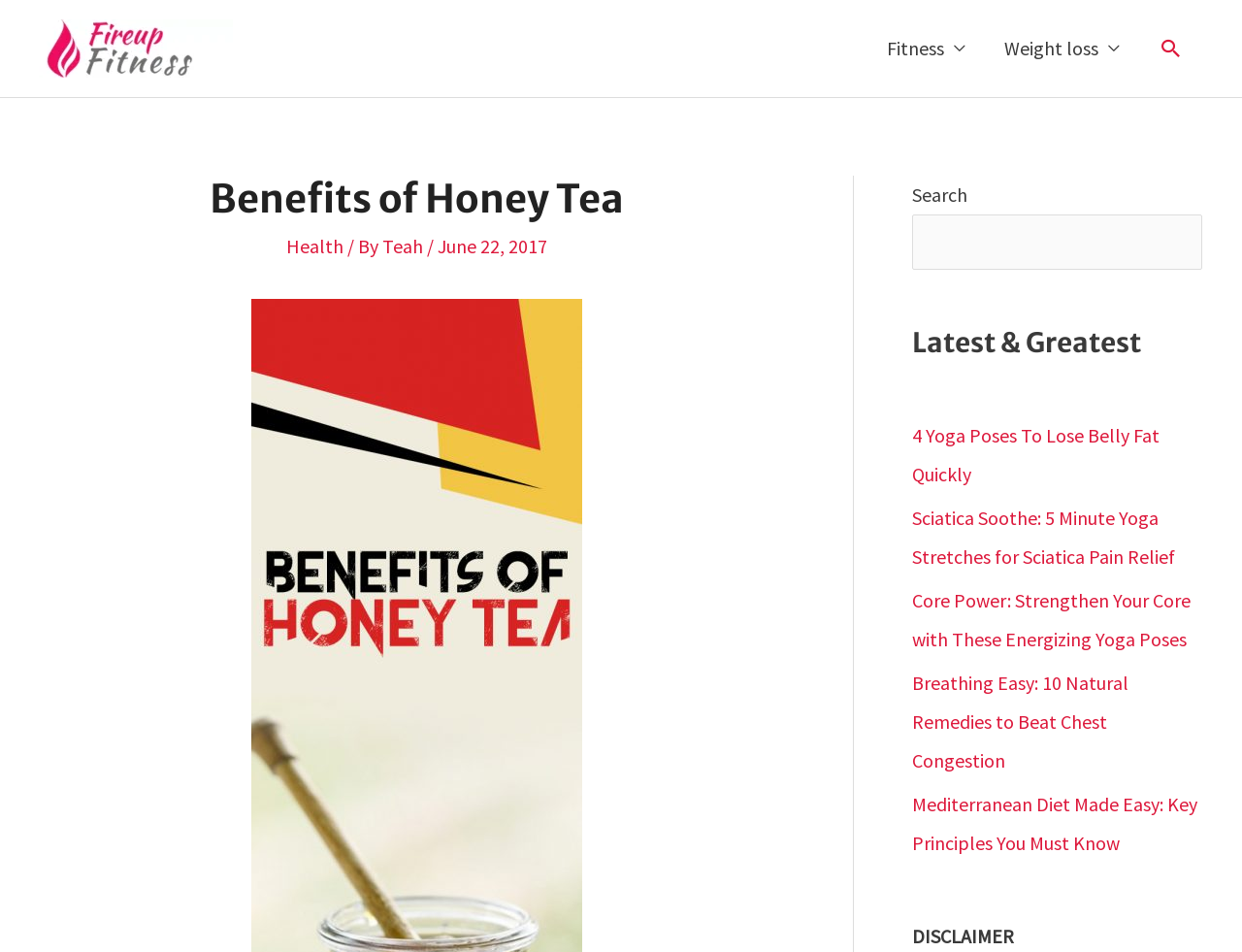Determine the bounding box coordinates of the clickable region to carry out the instruction: "read about 4 Yoga Poses To Lose Belly Fat Quickly".

[0.734, 0.445, 0.934, 0.511]